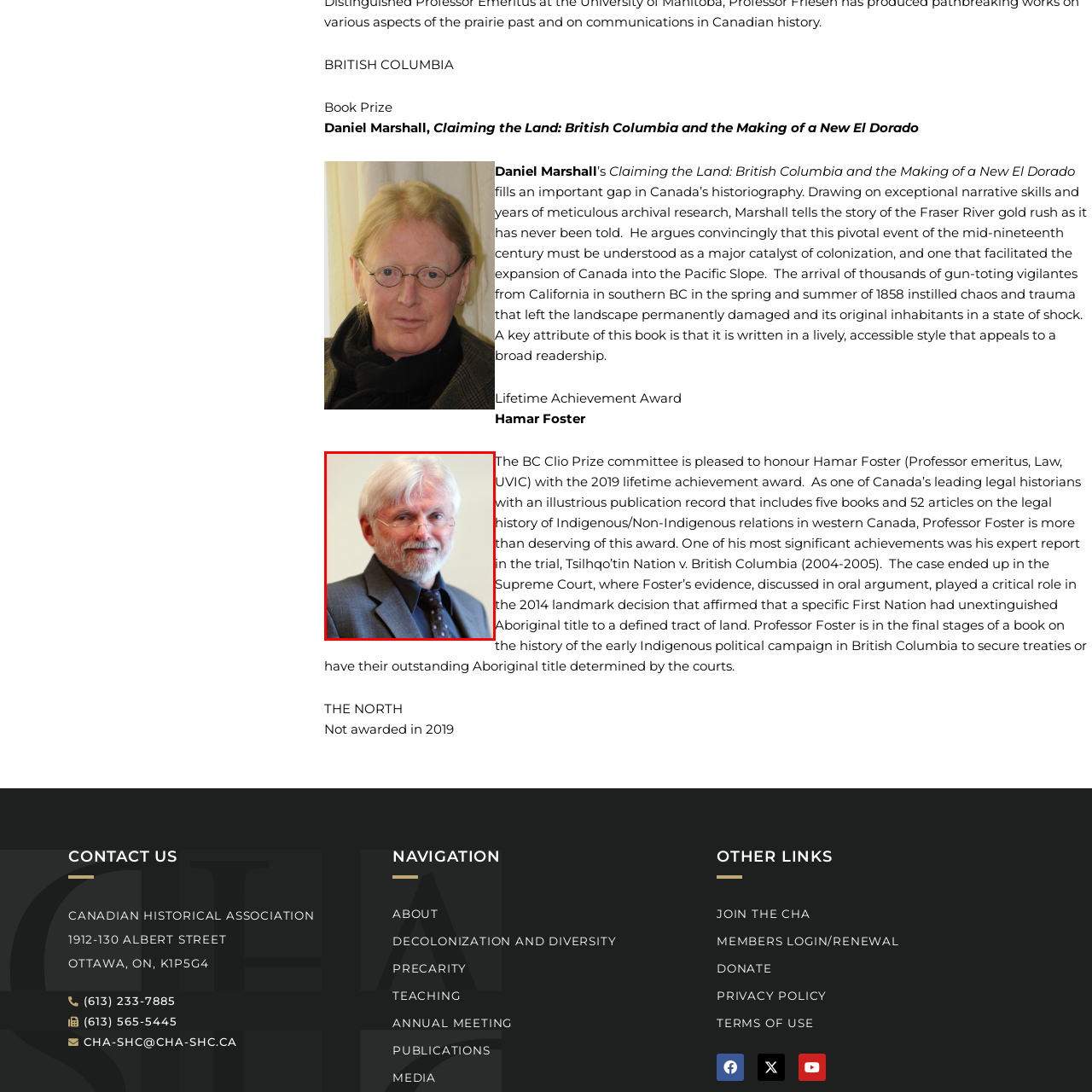Direct your attention to the image marked by the red box and answer the given question using a single word or phrase:
How many books has Professor Foster written?

Five